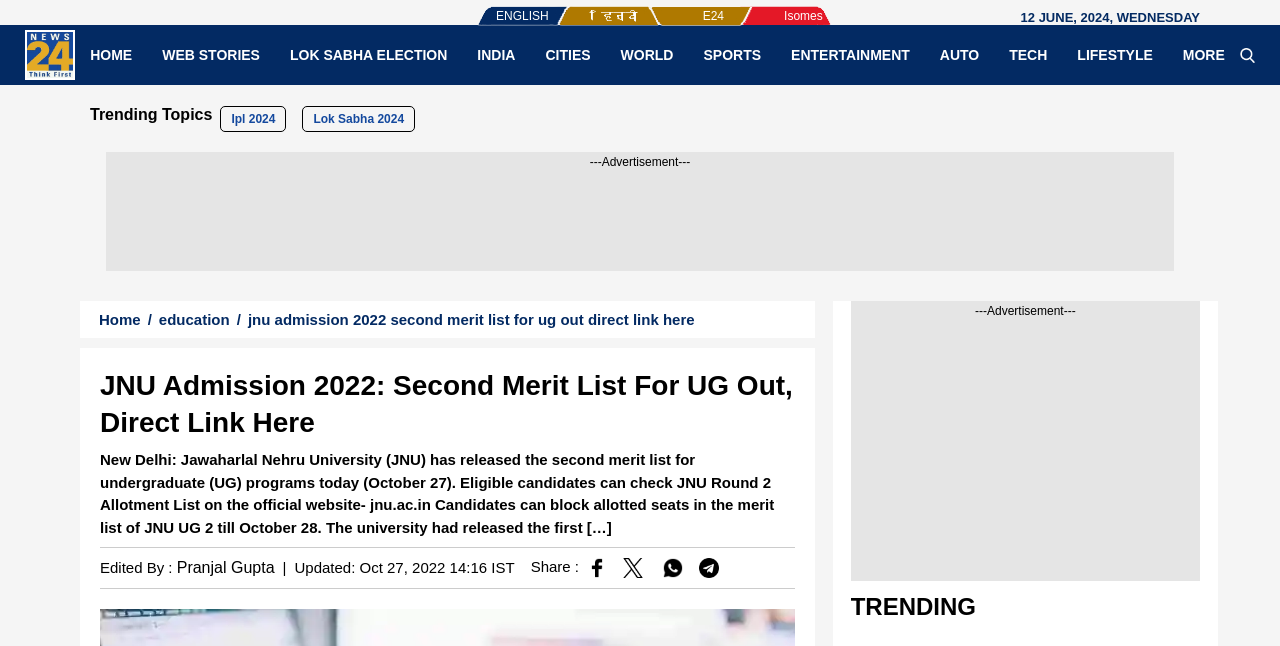Based on the image, please elaborate on the answer to the following question:
What is the deadline for blocking allotted seats in the merit list of JNU UG 2?

The answer can be found in the paragraph that describes the merit list. The text states 'Candidates can block allotted seats in the merit list of JNU UG 2 till October 28.' Therefore, the deadline is October 28.